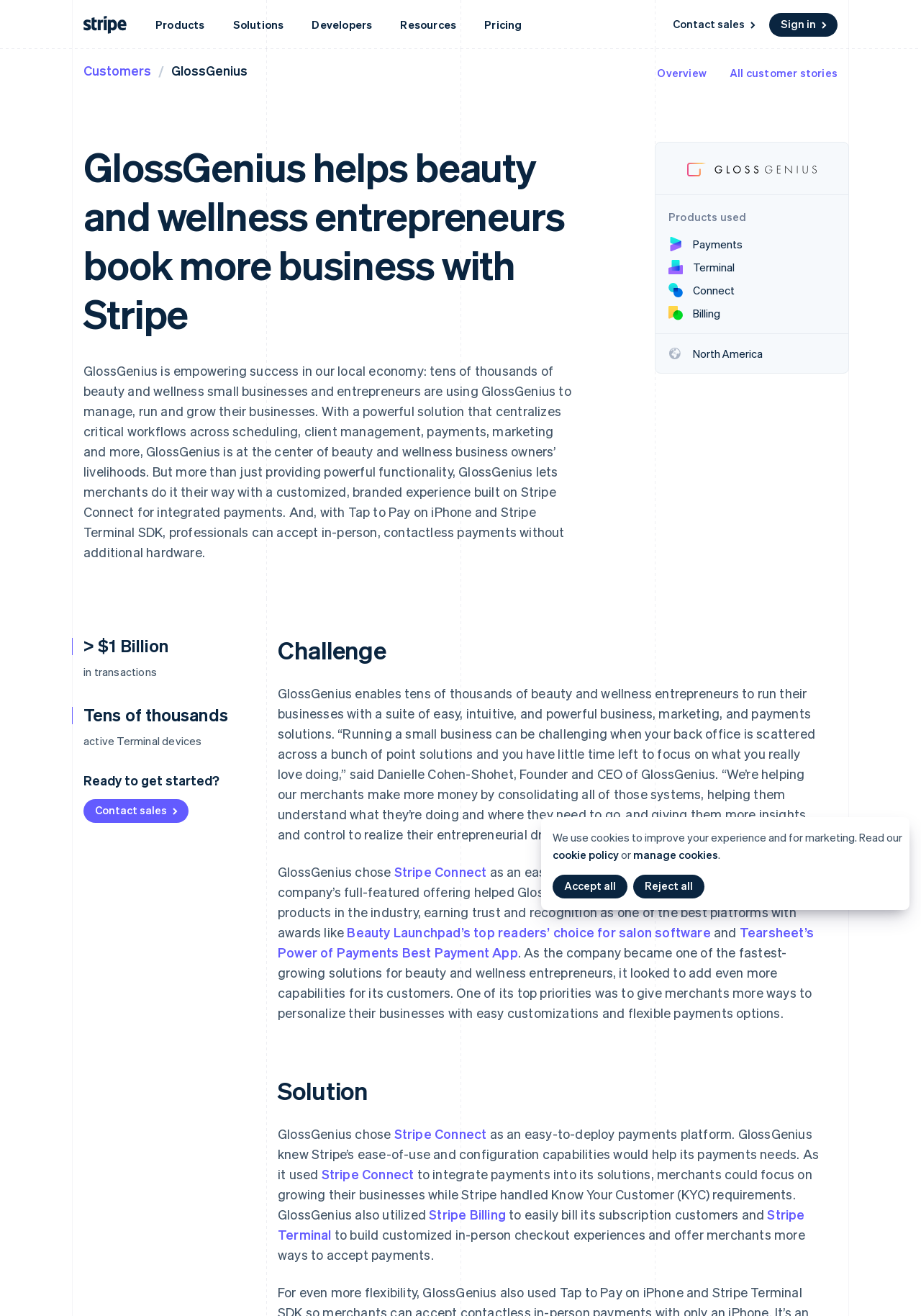Answer the question with a brief word or phrase:
What region does GlossGenius operate in?

North America